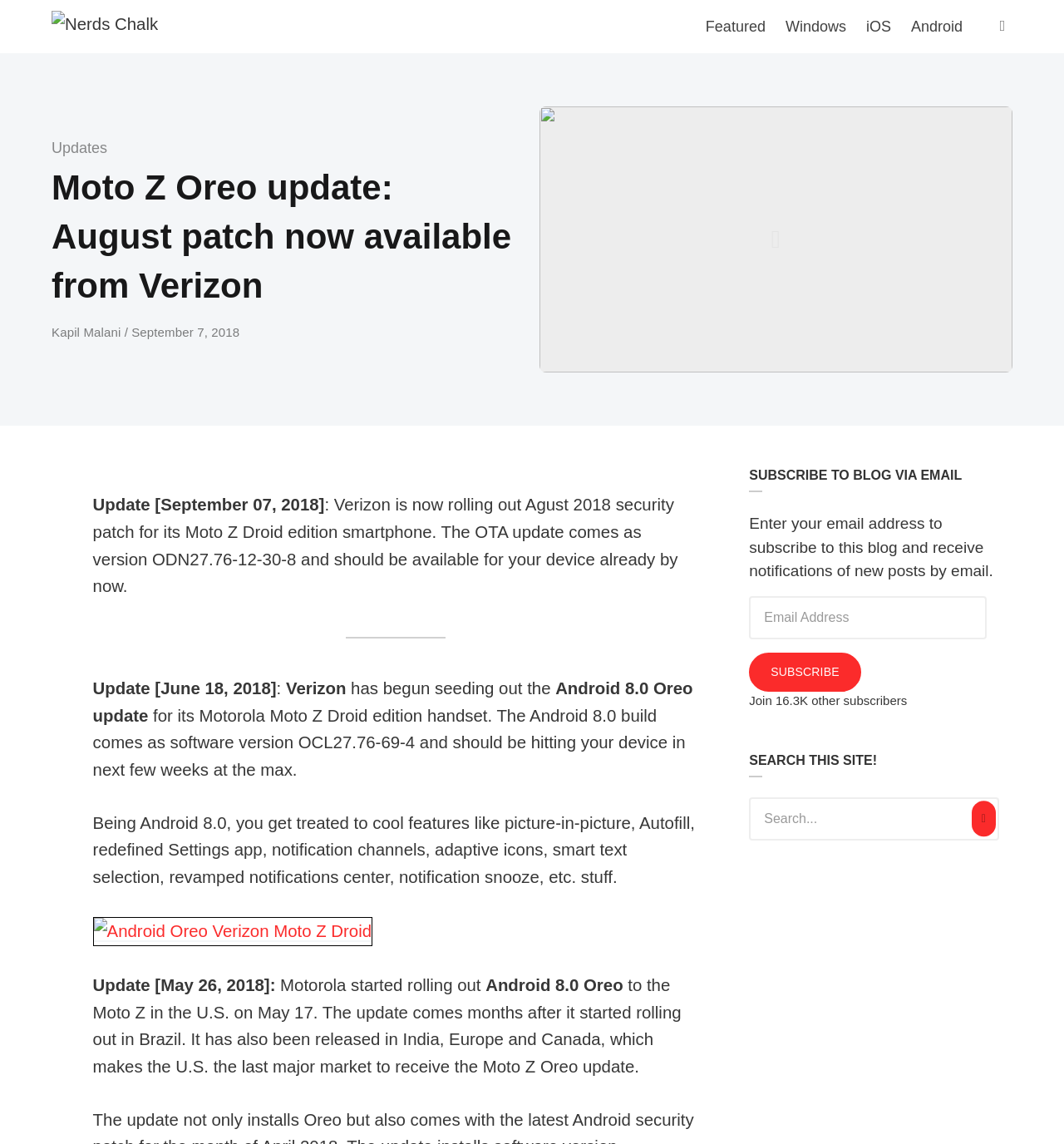Specify the bounding box coordinates of the area to click in order to follow the given instruction: "Open or close search."

[0.93, 0.012, 0.955, 0.035]